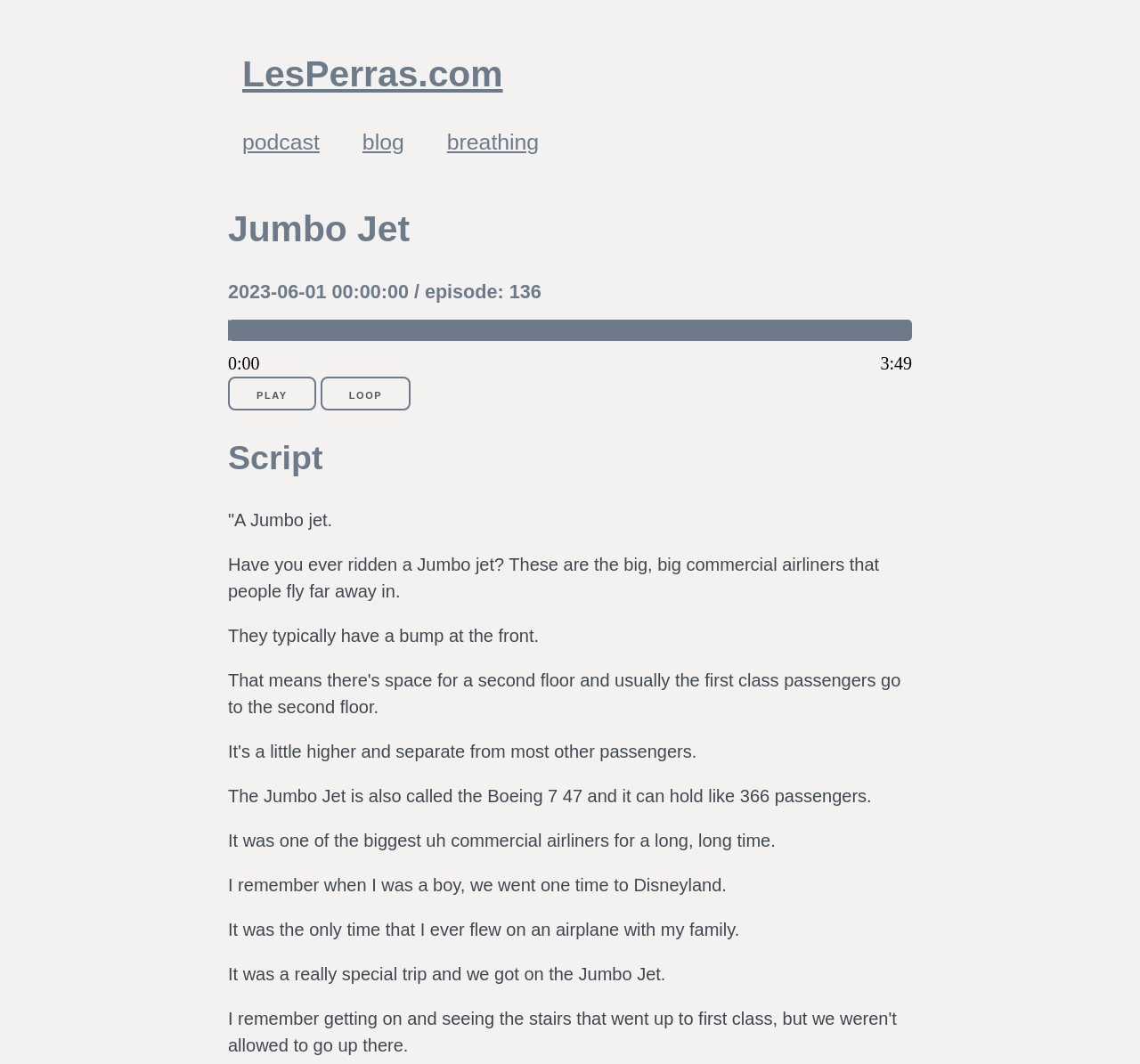What is another name for the Jumbo Jet?
Using the information from the image, give a concise answer in one word or a short phrase.

Boeing 747